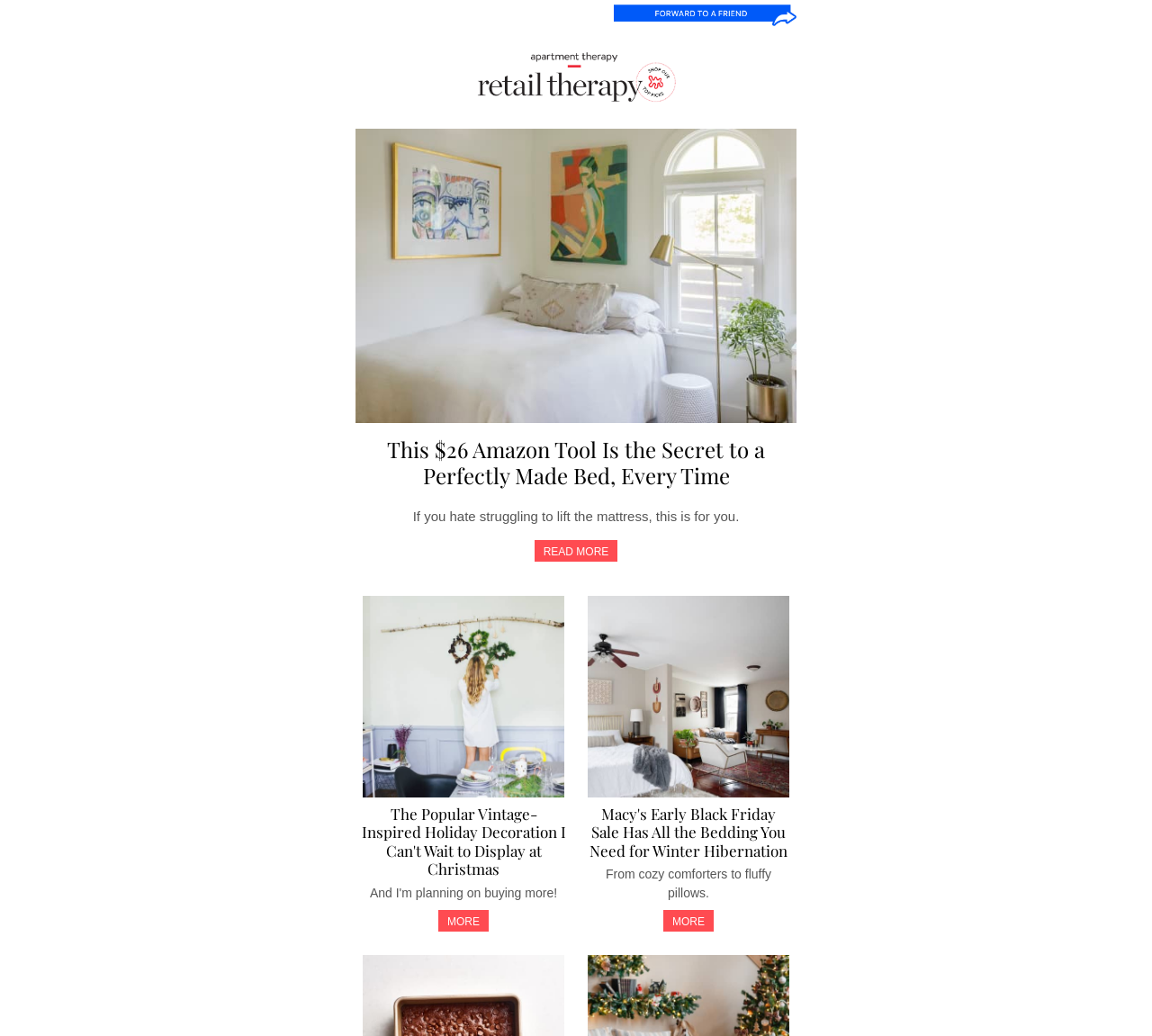Please answer the following question using a single word or phrase: 
What is the sale event mentioned in the third article?

Macy's Early Black Friday Sale